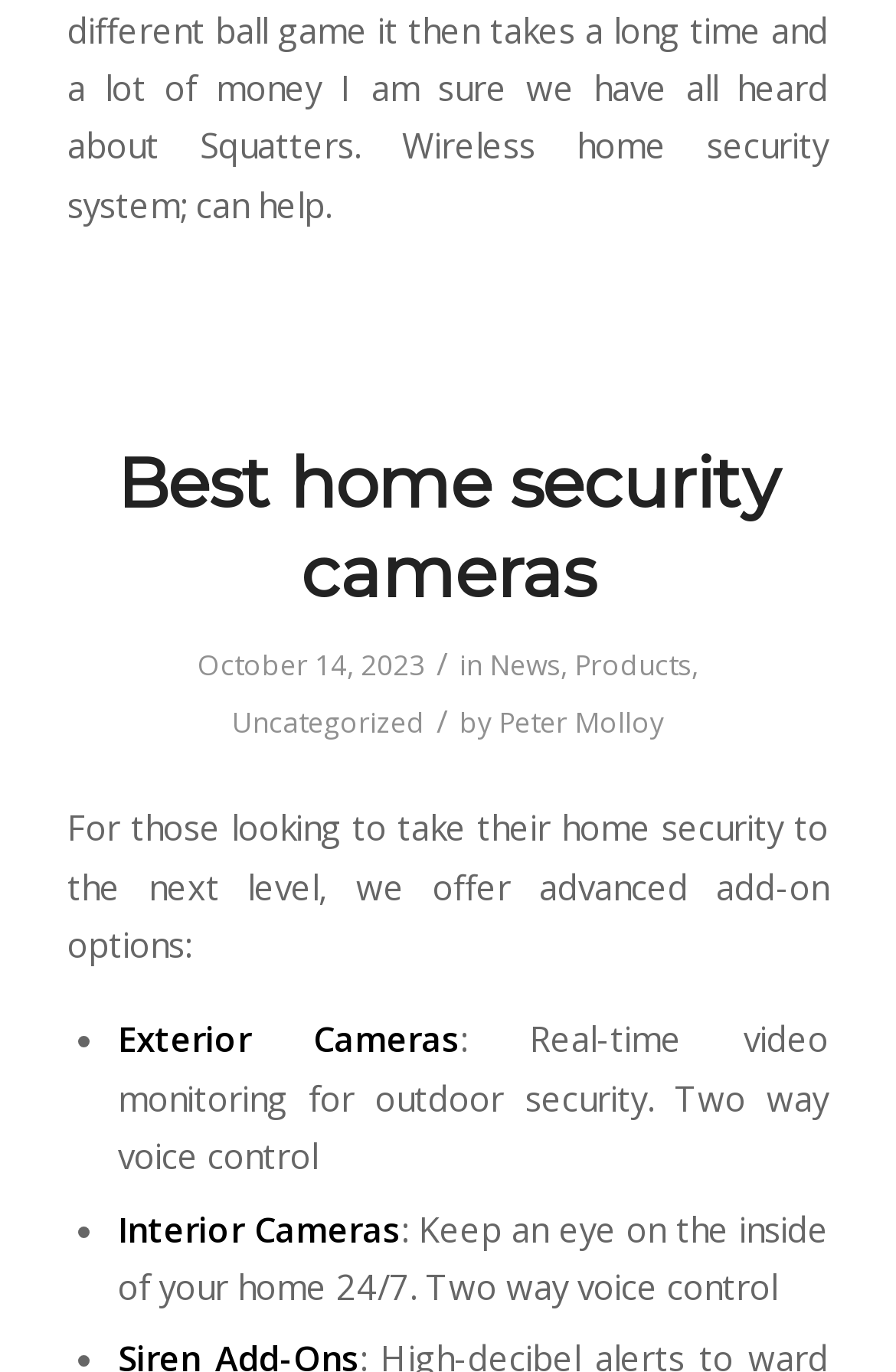What is the purpose of Exterior Cameras?
Answer with a single word or short phrase according to what you see in the image.

Real-time video monitoring for outdoor security